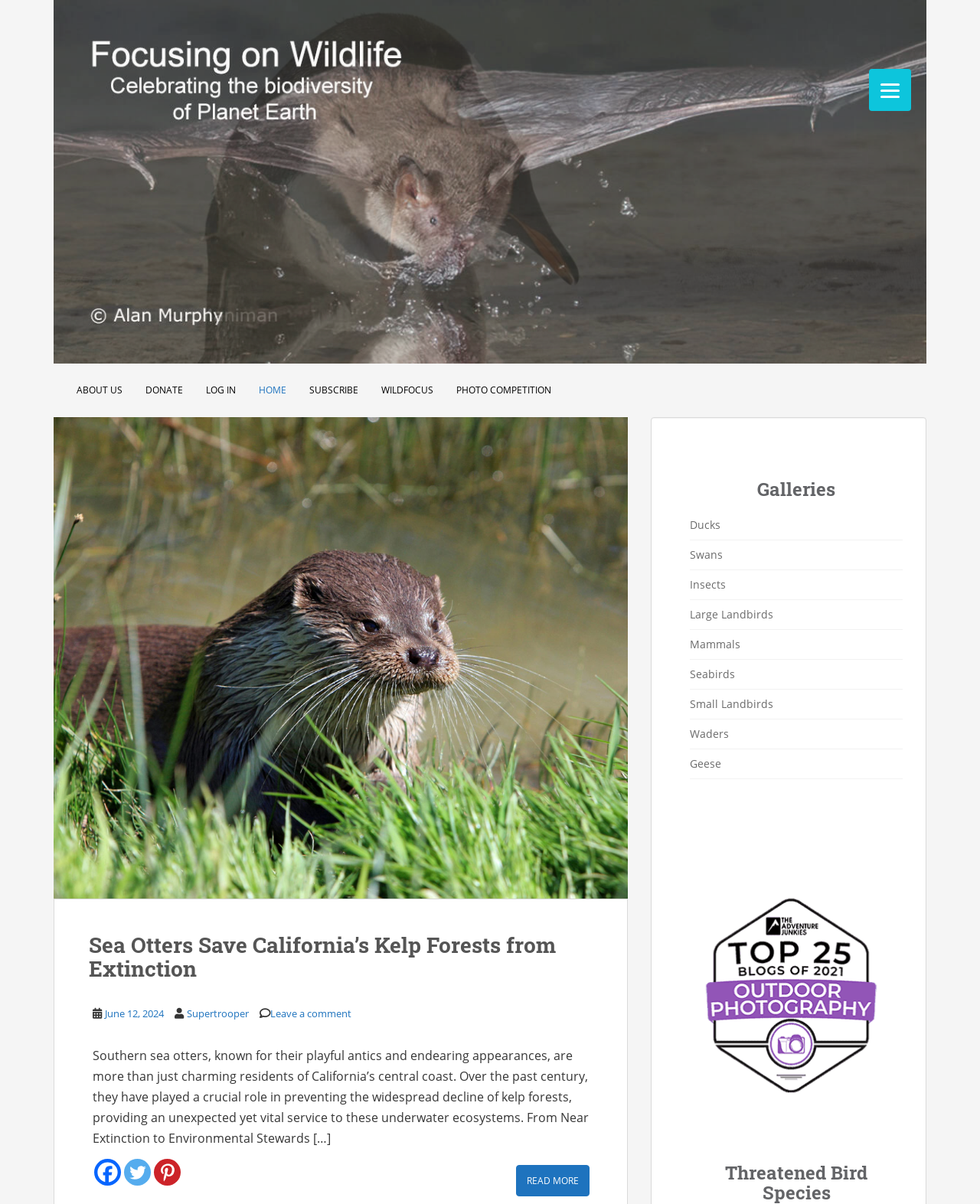Locate the bounding box coordinates of the region to be clicked to comply with the following instruction: "View product details". The coordinates must be four float numbers between 0 and 1, in the form [left, top, right, bottom].

None